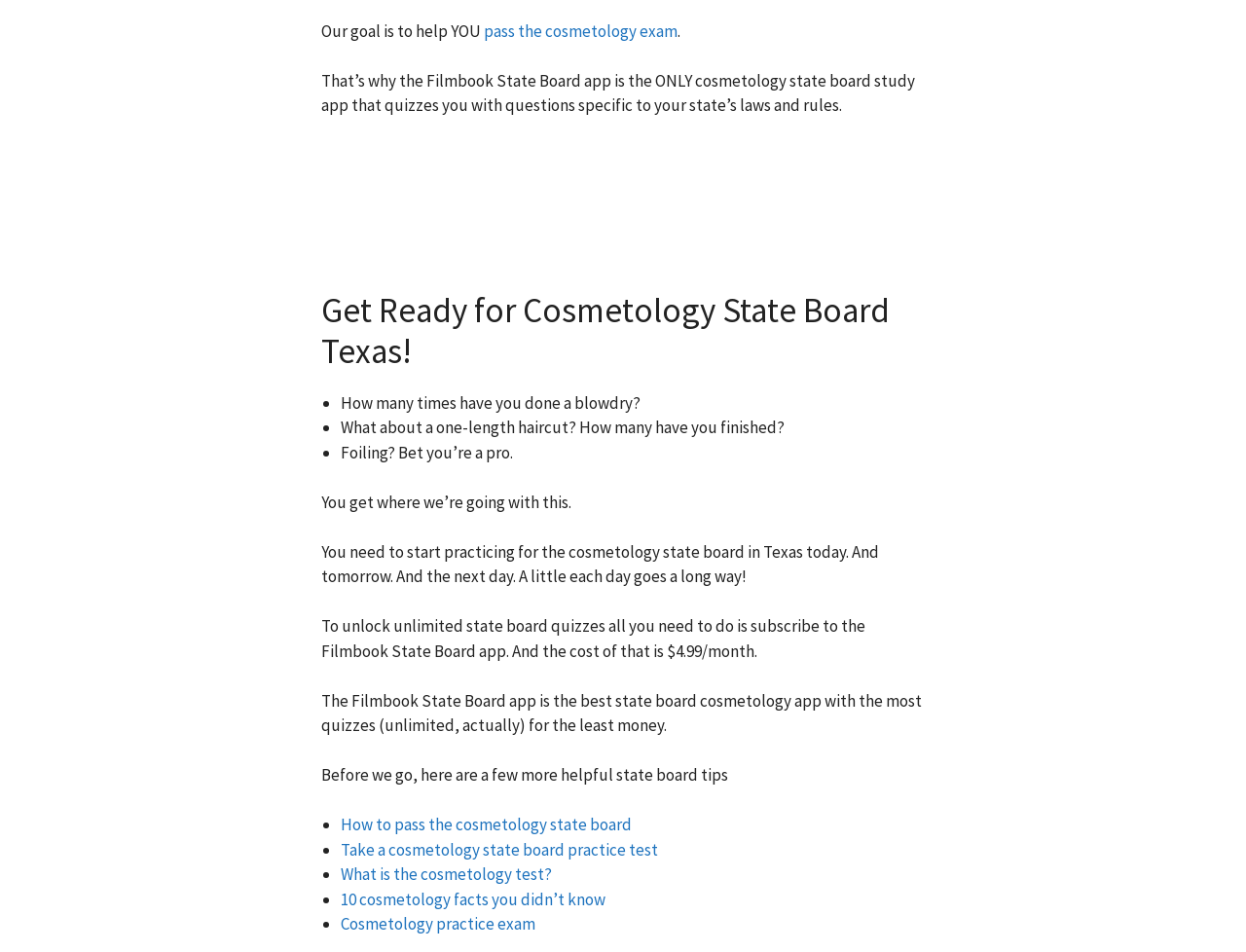Provide the bounding box coordinates of the HTML element this sentence describes: "What is the cosmetology test?". The bounding box coordinates consist of four float numbers between 0 and 1, i.e., [left, top, right, bottom].

[0.273, 0.81, 0.443, 0.833]